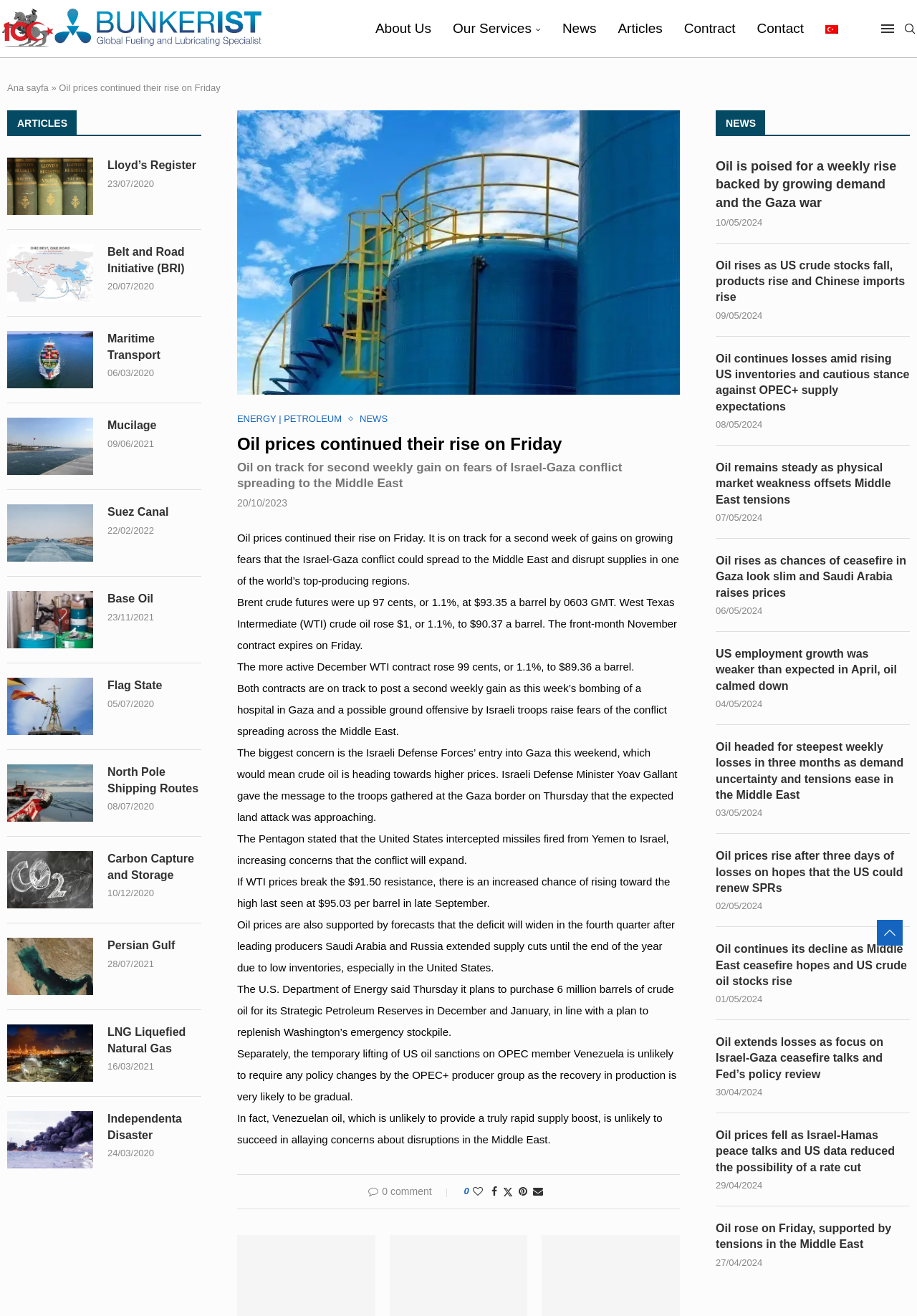Identify the bounding box coordinates for the UI element that matches this description: "Energy | Petroleum".

[0.259, 0.314, 0.381, 0.323]